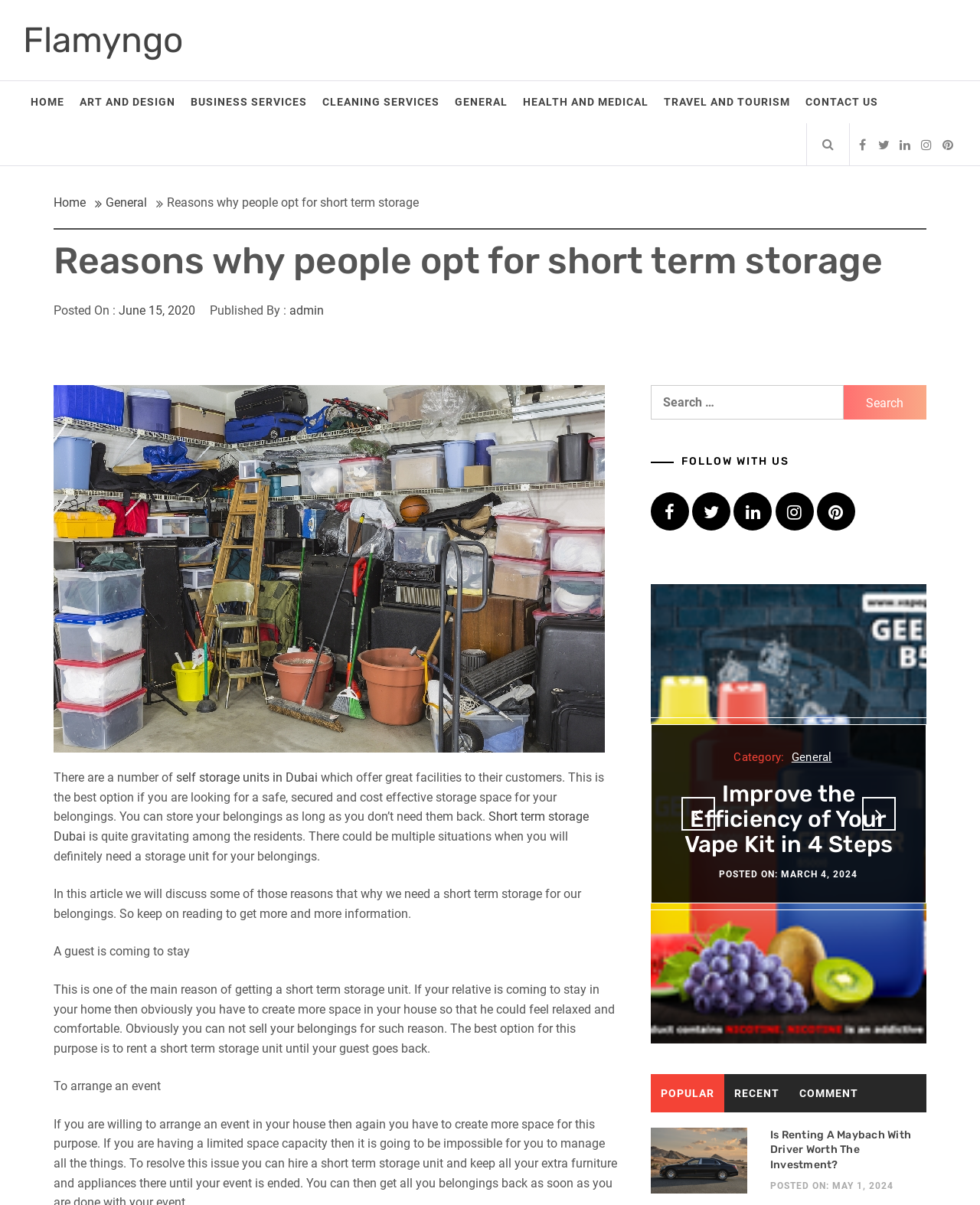Provide a brief response to the question using a single word or phrase: 
What is the category of the article 'Improve the Efficiency of Your Vape Kit in 4 Steps'?

General